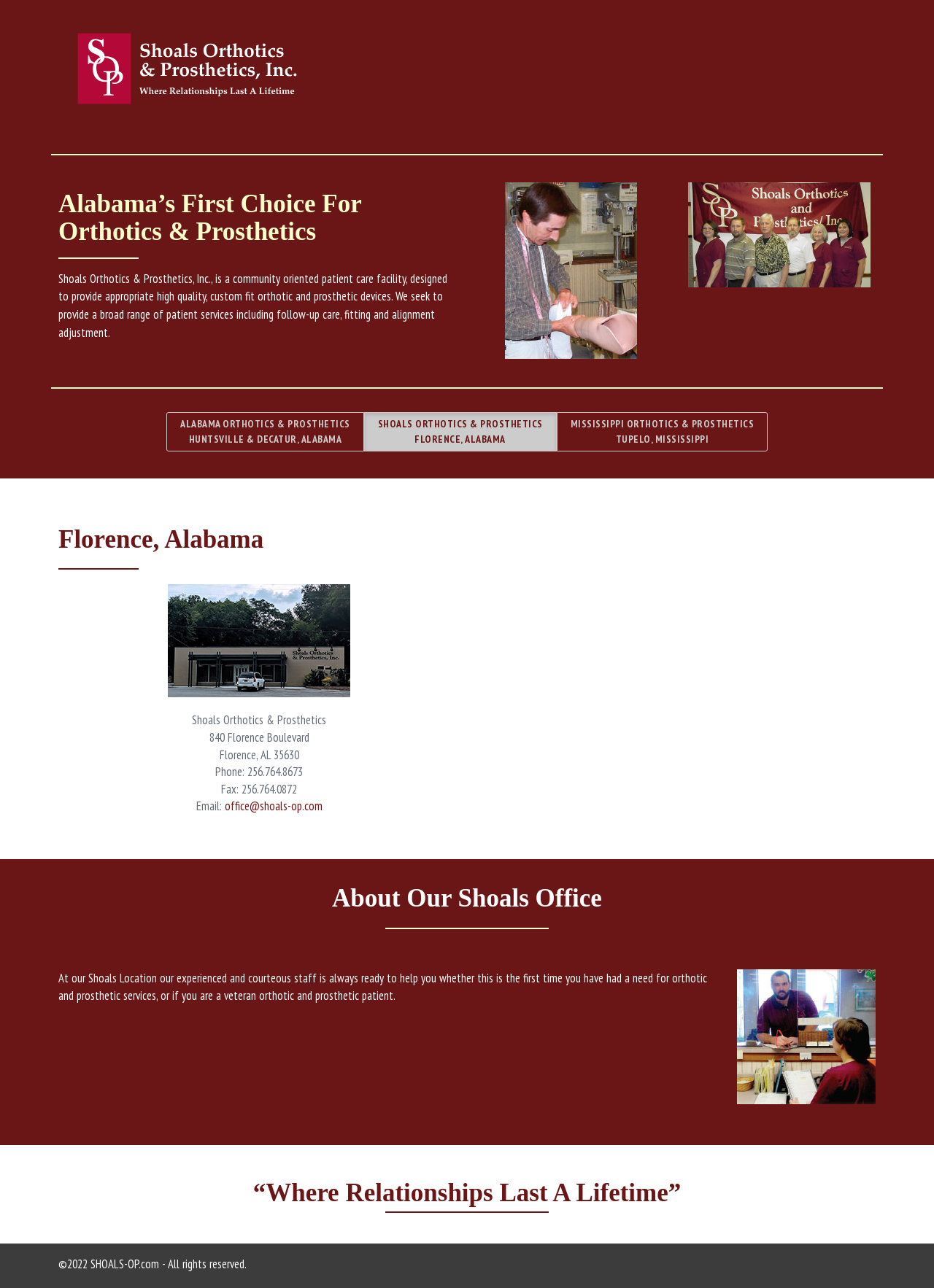Answer the question below with a single word or a brief phrase: 
What is the email address of the office?

office@shoals-op.com